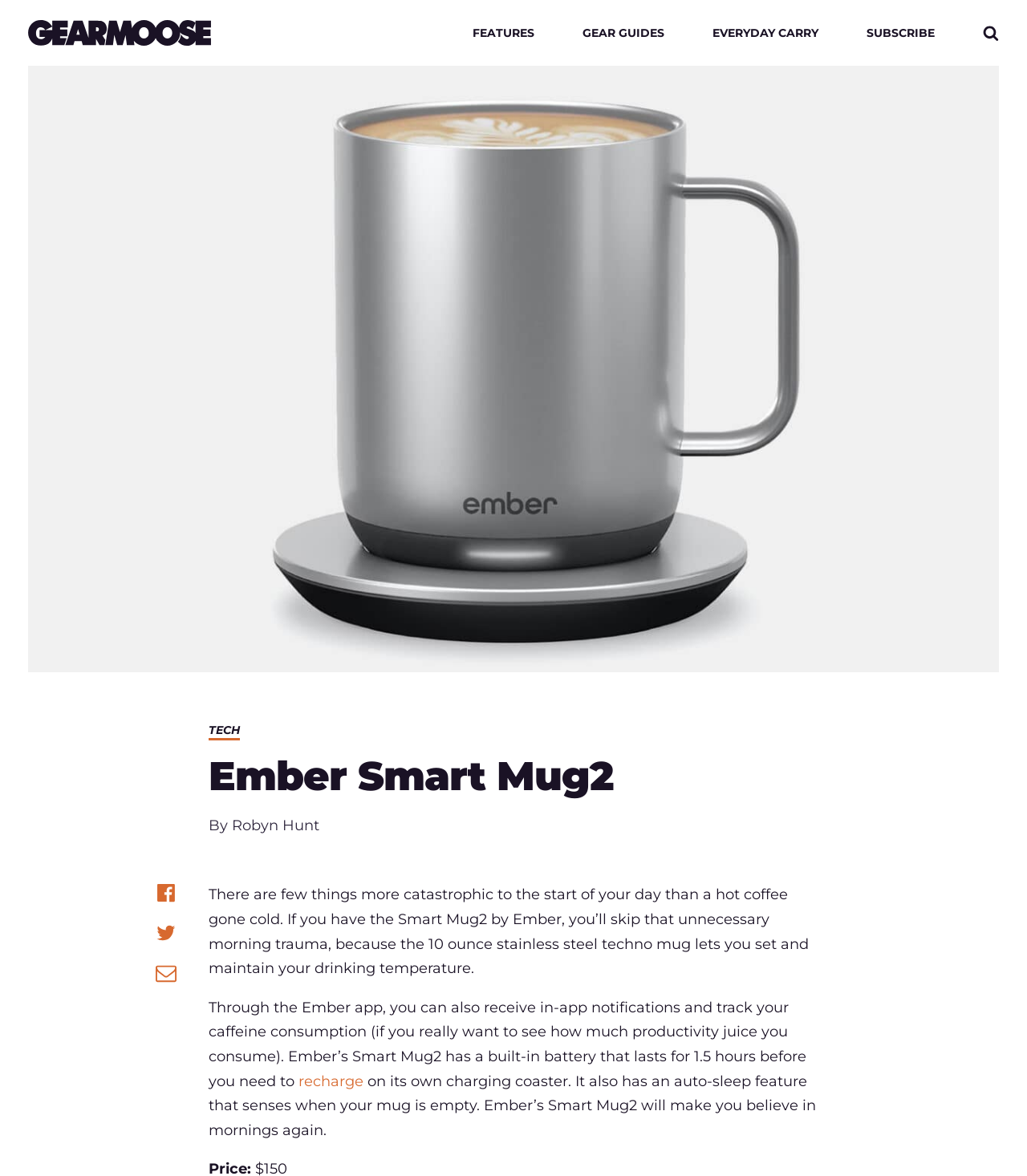Answer the question briefly using a single word or phrase: 
How long does the battery last?

1.5 hours